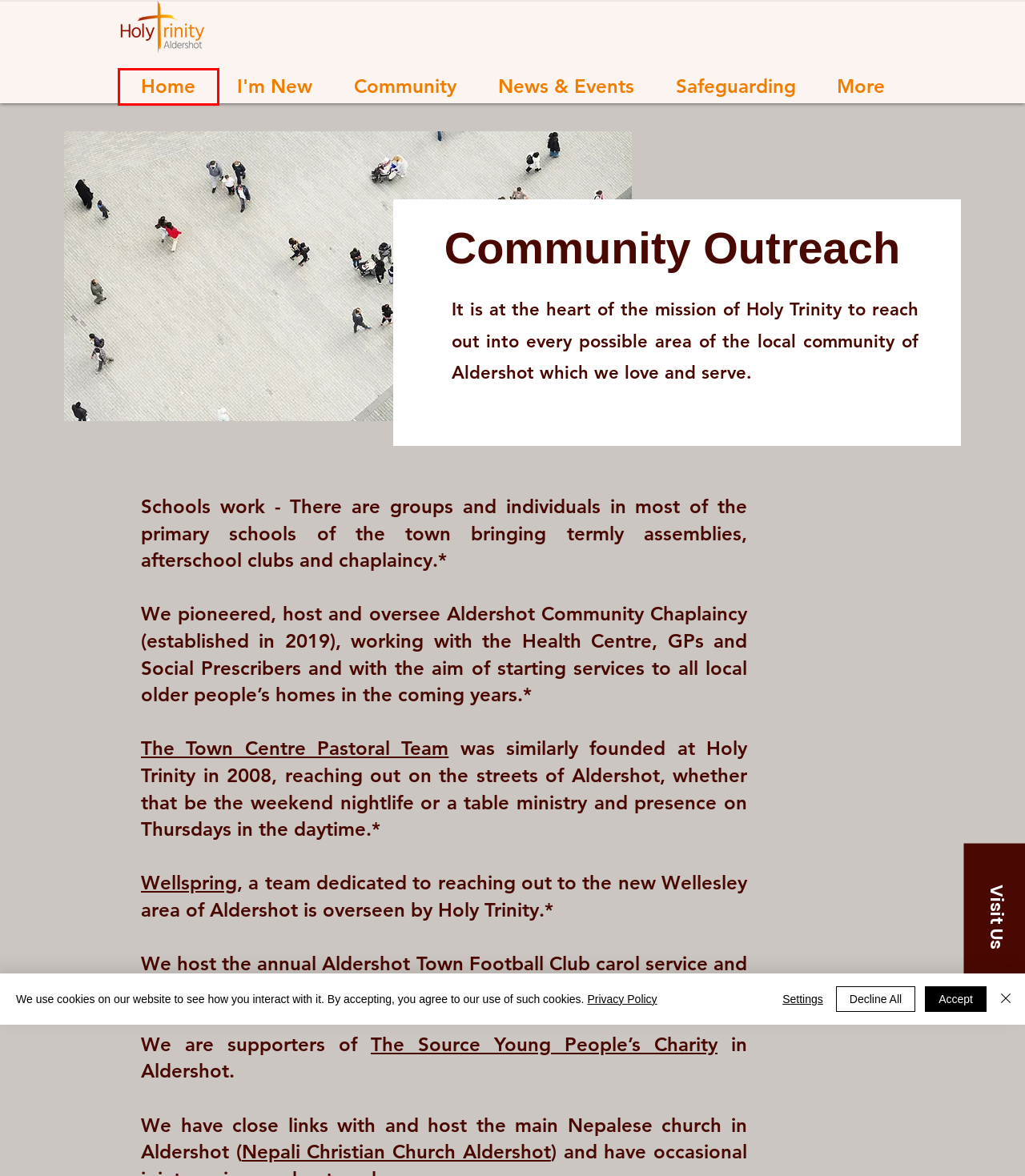You are given a screenshot depicting a webpage with a red bounding box around a UI element. Select the description that best corresponds to the new webpage after clicking the selected element. Here are the choices:
A. I'm New | Holy Trinity Church
B. Privacy Policy | Holy Trinity Church
C. Nepali Christian Church Aldershot
D. Community | Holy Trinity Church
E. News & Events | Holy Trinity Church
F. Safeguarding | Holy Trinity Church
G. Home | Holy Trinity Church
H. The Source

G